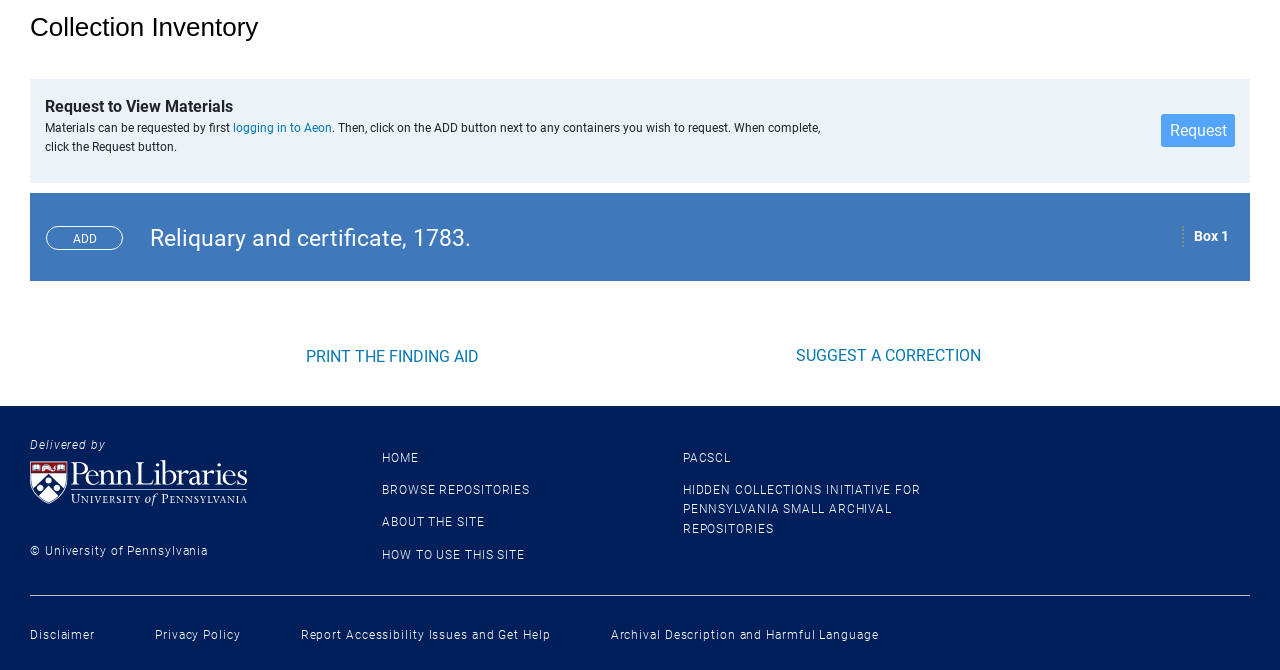Find the bounding box of the UI element described as follows: "How to use this site".

[0.298, 0.817, 0.41, 0.838]